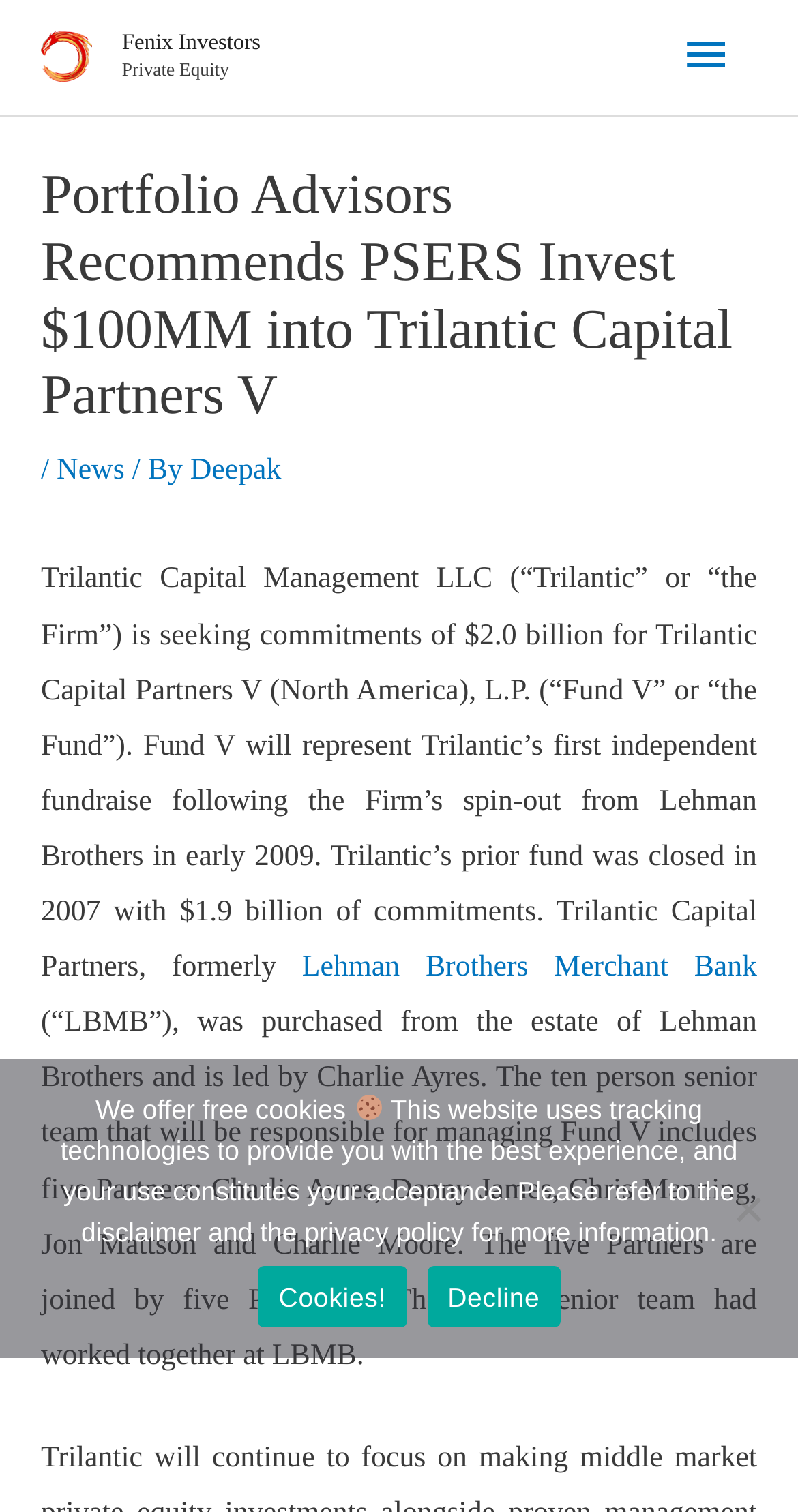Write an elaborate caption that captures the essence of the webpage.

The webpage appears to be an article or news page focused on a specific investment recommendation. At the top left, there is a logo and a link to "Fenix Investors" accompanied by an image. Below this, there is a link to "Fenix Investors" again, followed by a static text "Private Equity".

On the top right, there is a main menu button that, when expanded, reveals a header section. This header section contains the title "Portfolio Advisors Recommends PSERS Invest $100MM into Trilantic Capital Partners V" and a navigation menu with links to "News" and a person's name, "Deepak".

The main content of the page is a lengthy text that discusses Trilantic Capital Management LLC and its fundraise for Trilantic Capital Partners V. The text is divided into paragraphs and includes links to relevant entities, such as "Lehman Brothers Merchant Bank". The text provides details about the firm's history, its senior team, and the fund's management.

At the bottom of the page, there is a cookie notice dialog that is not modal. It contains a brief message about the website's use of tracking technologies, along with links to the disclaimer and privacy policy. There are also two buttons, "Cookies!" and "Decline", which allow users to accept or decline the use of cookies.